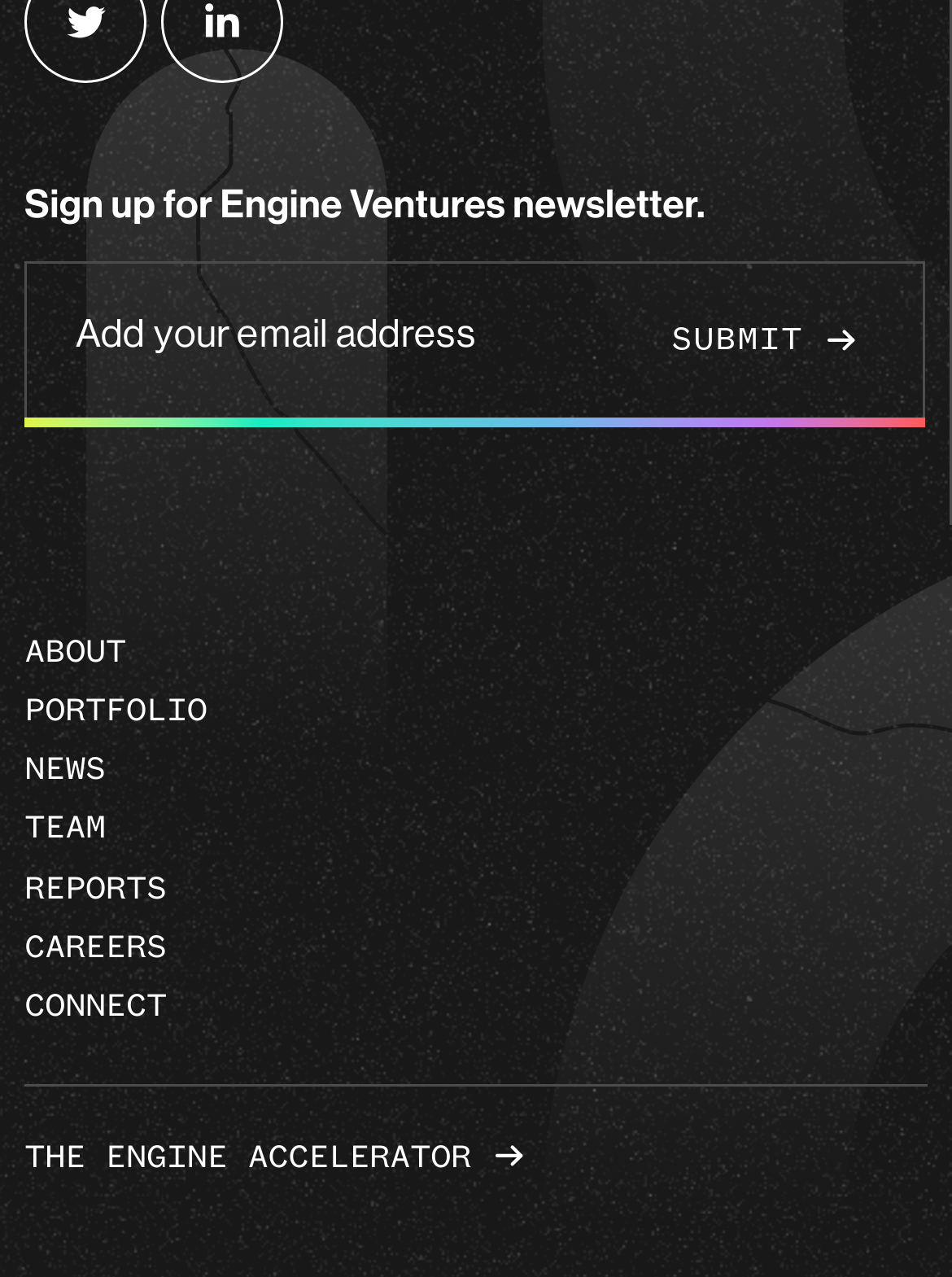Determine the bounding box for the UI element as described: "WALLPAPERS". The coordinates should be represented as four float numbers between 0 and 1, formatted as [left, top, right, bottom].

None